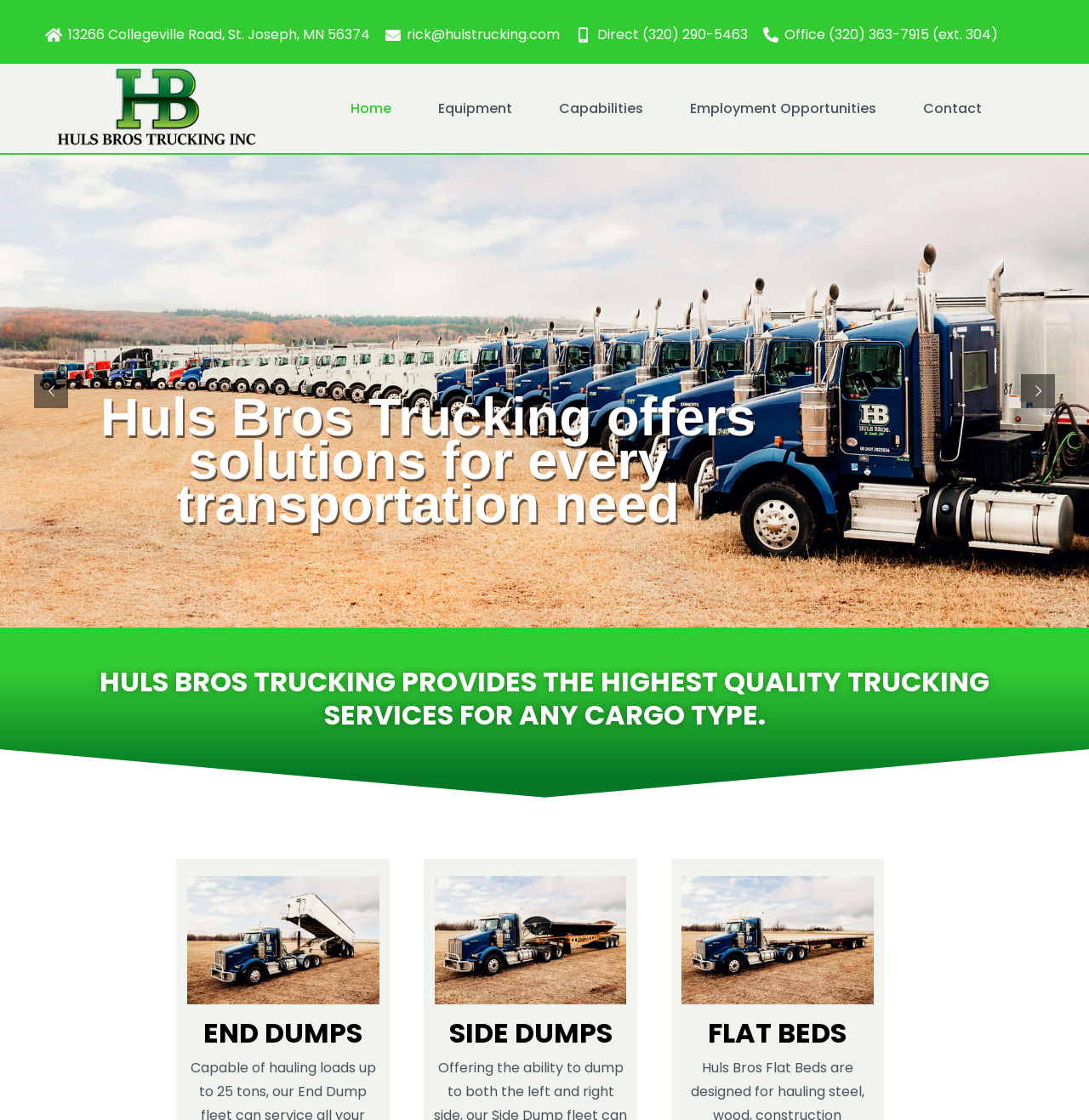Please identify the bounding box coordinates of the element that needs to be clicked to execute the following command: "view end dumps information". Provide the bounding box using four float numbers between 0 and 1, formatted as [left, top, right, bottom].

[0.187, 0.905, 0.333, 0.939]